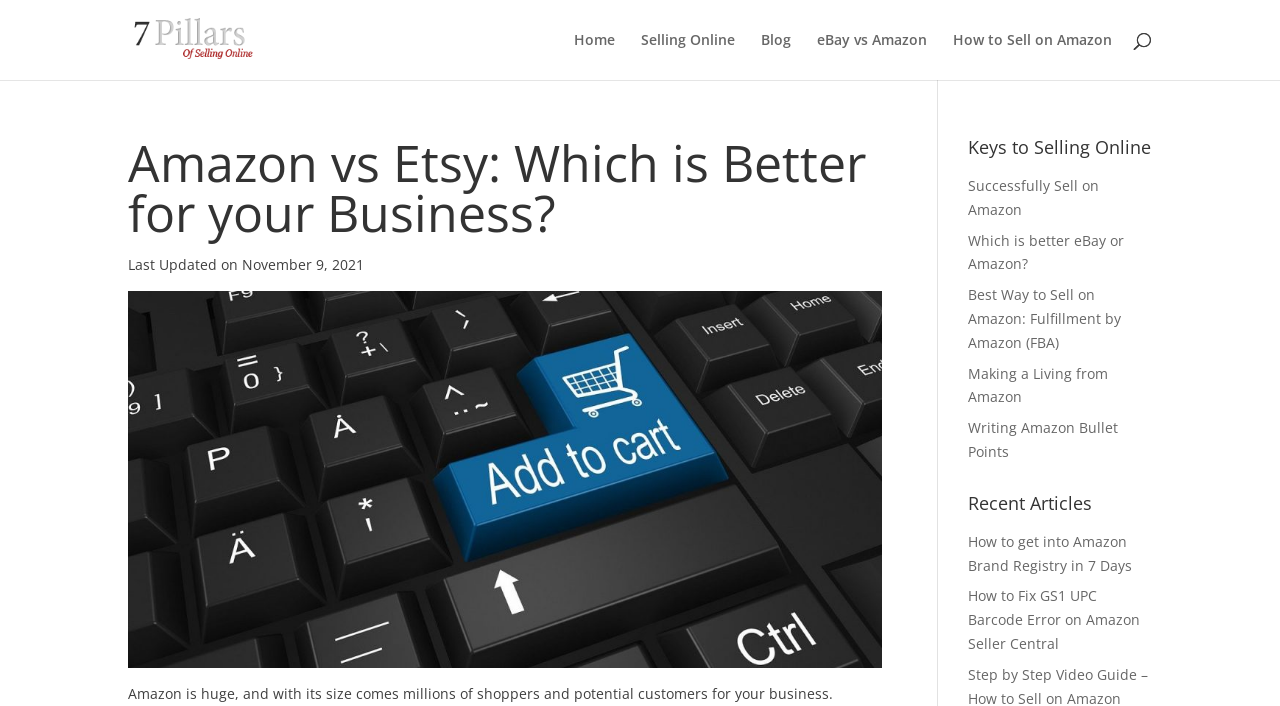What is the image above the main article about?
Analyze the image and deliver a detailed answer to the question.

The image above the main article is described as 'Online Shopping' which suggests that it is related to the topic of selling online.